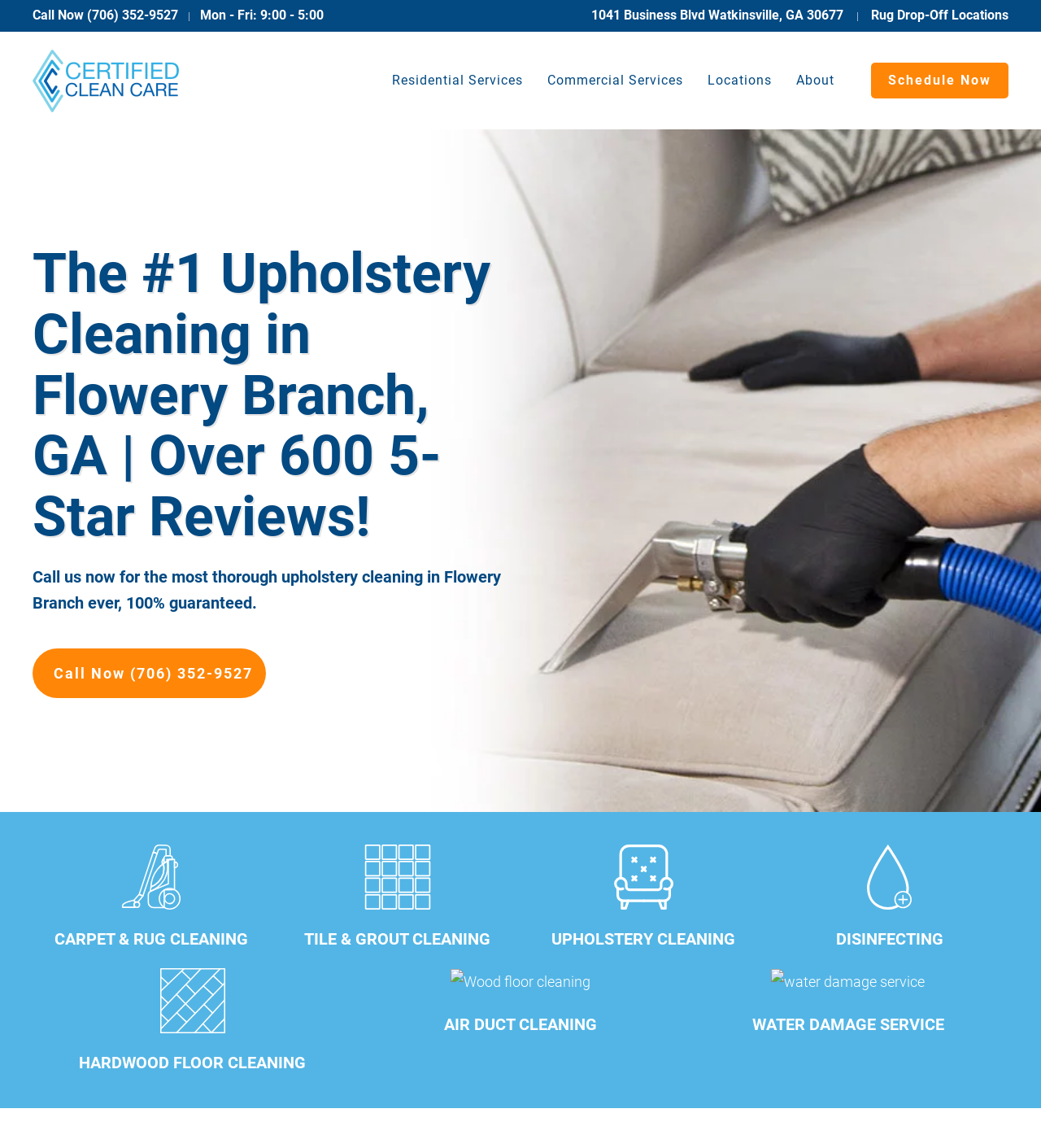Find the bounding box of the UI element described as: "Skip to main content". The bounding box coordinates should be given as four float values between 0 and 1, i.e., [left, top, right, bottom].

[0.027, 0.027, 0.154, 0.042]